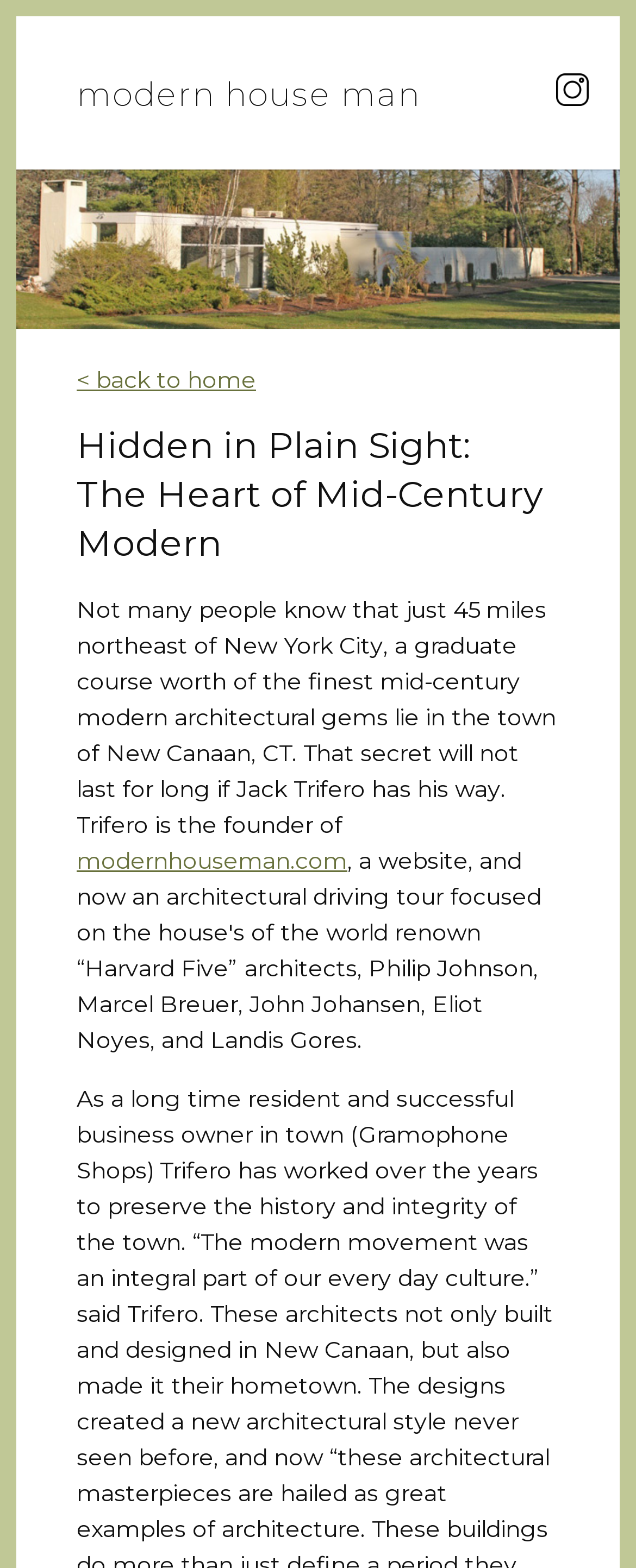Based on the image, please elaborate on the answer to the following question:
What is the name of the driving tour mentioned on the webpage?

The image on the webpage has a caption 'new canaan moderns: a driving tour', which suggests that the name of the driving tour is New Canaan Moderns.